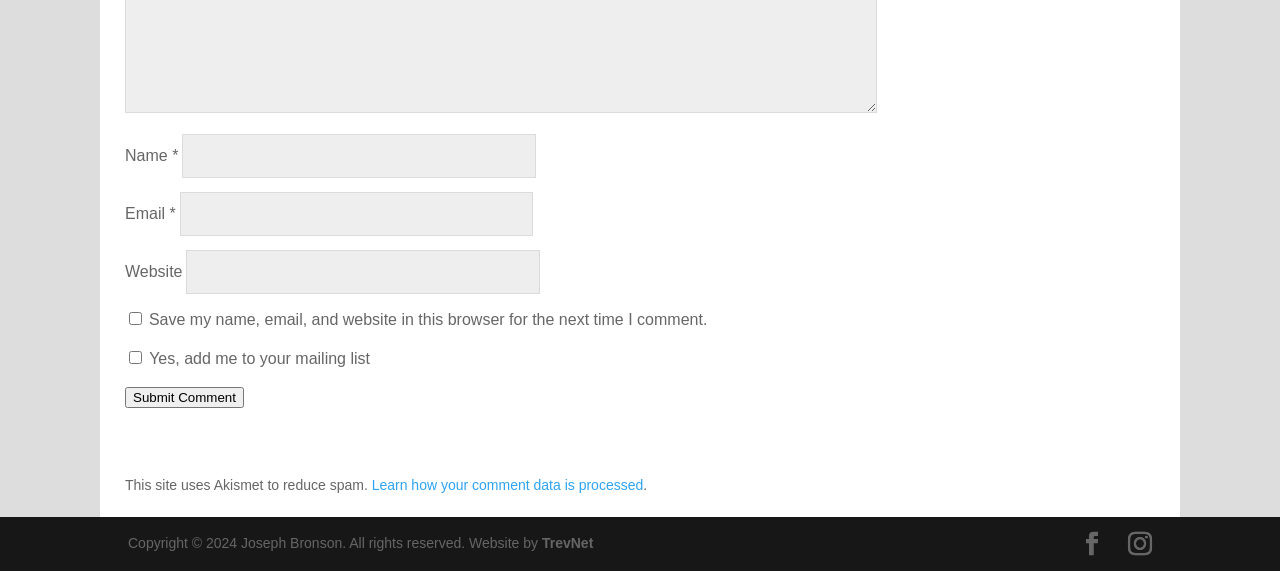Please mark the clickable region by giving the bounding box coordinates needed to complete this instruction: "Click on the 'Custom Ad'".

None